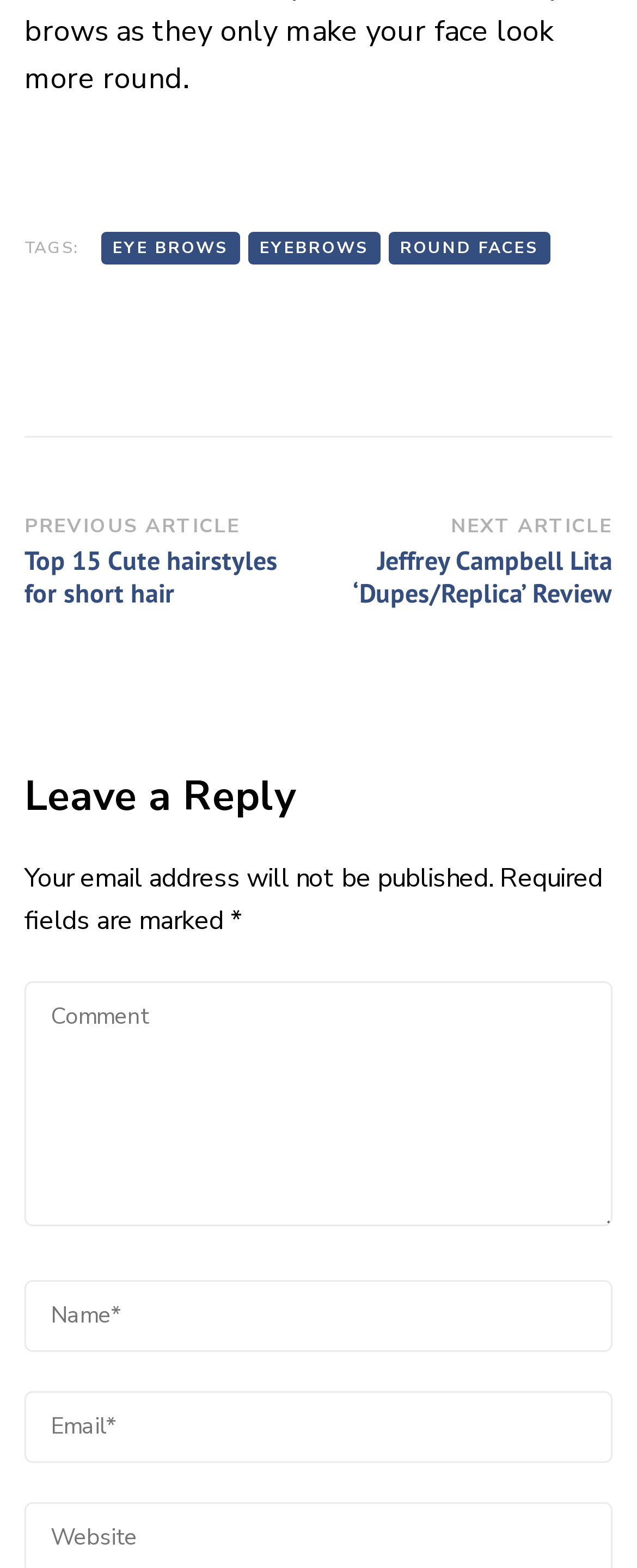Respond with a single word or phrase:
How many text boxes are required?

3